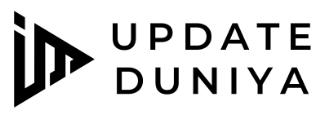What is the primary purpose of the logo?
Give a single word or phrase answer based on the content of the image.

Brand identification